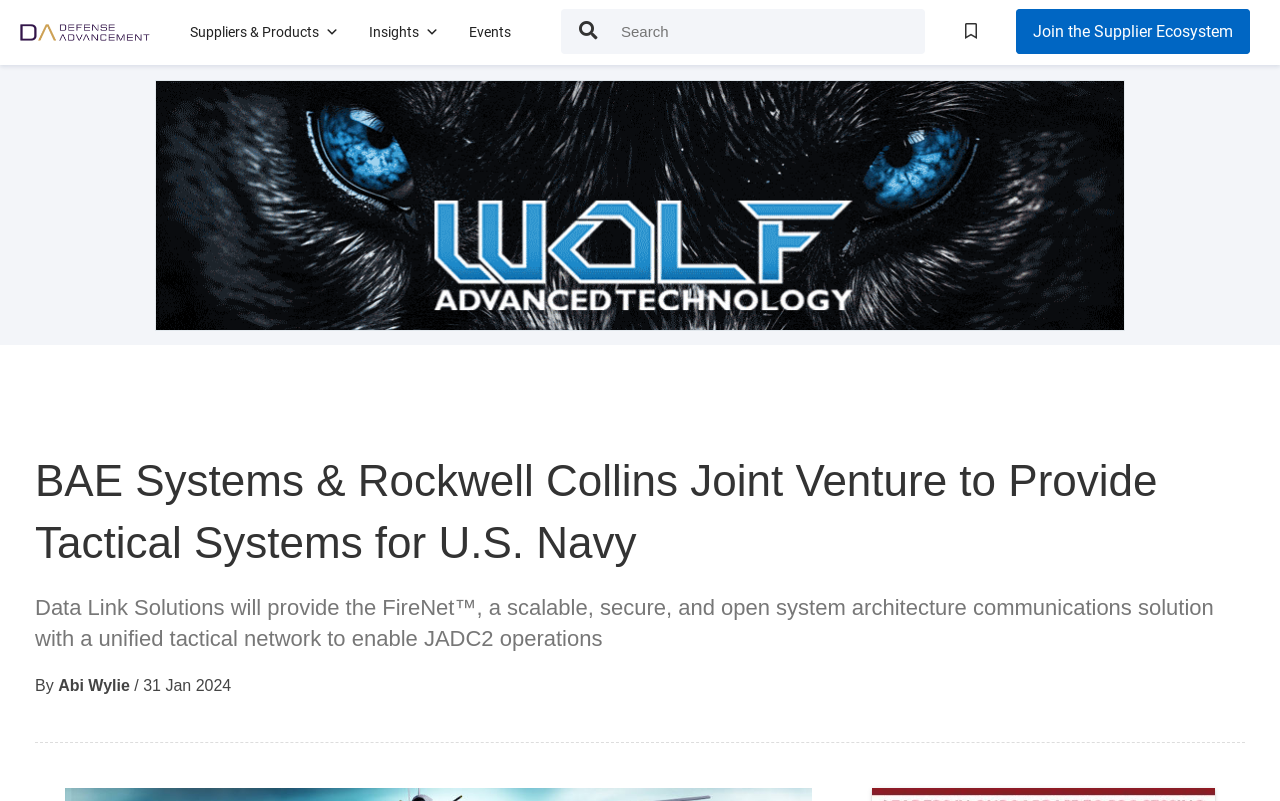How many links are there in the top navigation menu?
Using the information from the image, give a concise answer in one word or a short phrase.

4